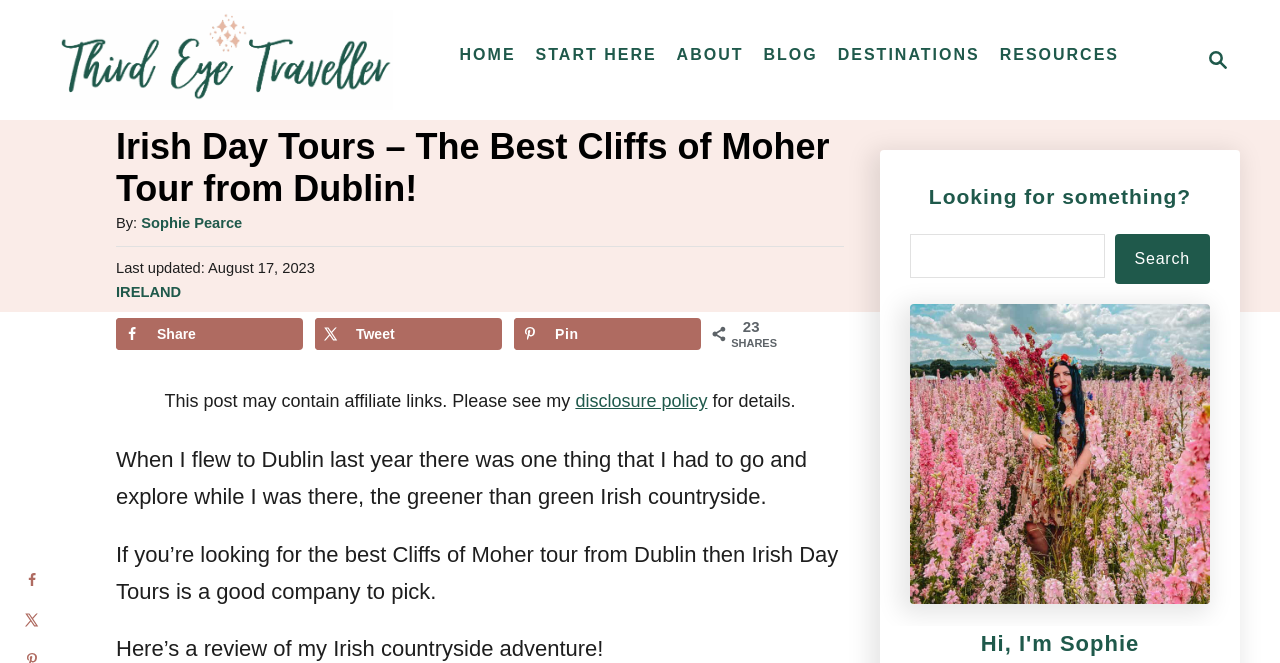Could you specify the bounding box coordinates for the clickable section to complete the following instruction: "Click on the 'HOME' link"?

[0.351, 0.054, 0.411, 0.112]